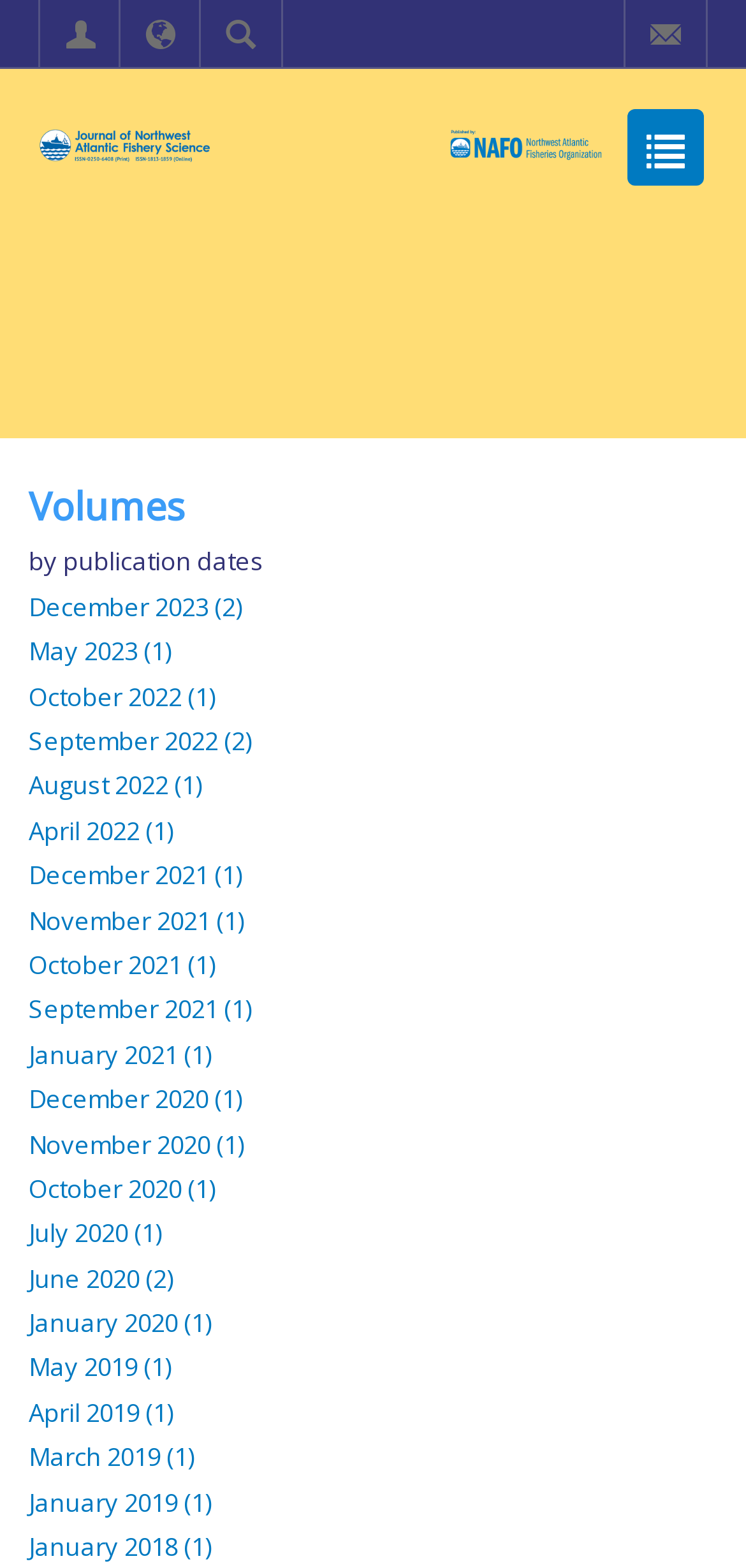Identify the bounding box coordinates of the area that should be clicked in order to complete the given instruction: "View January 2019". The bounding box coordinates should be four float numbers between 0 and 1, i.e., [left, top, right, bottom].

[0.038, 0.947, 0.282, 0.969]